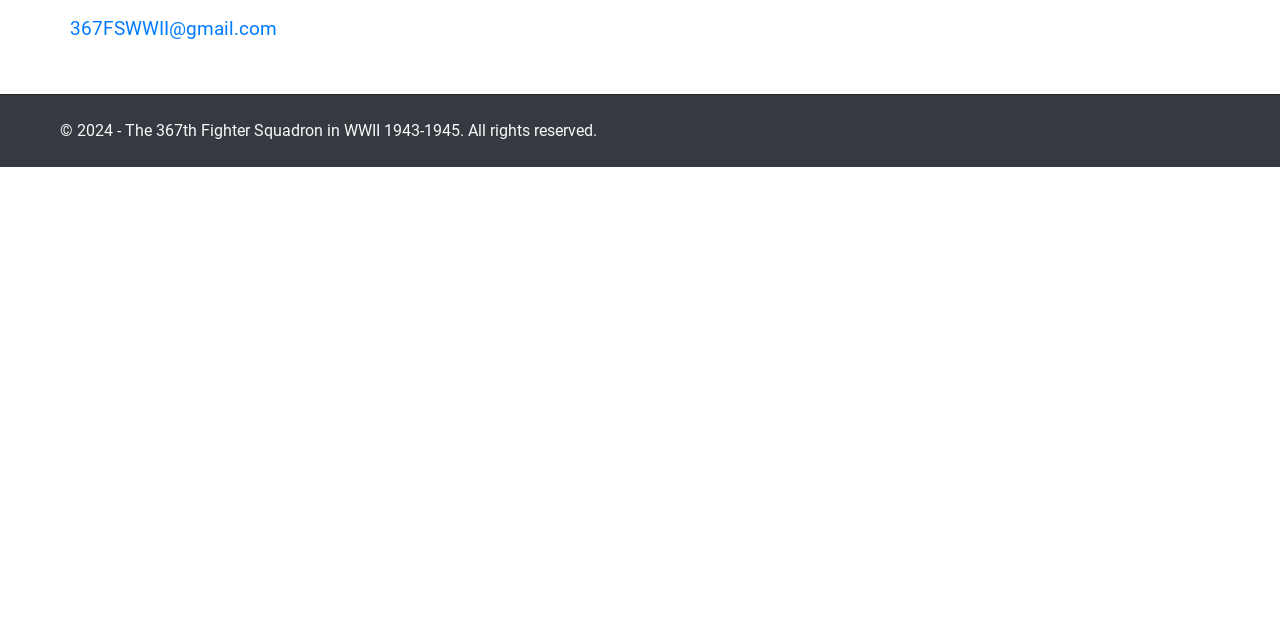Find the bounding box coordinates for the UI element whose description is: "367FSWWII@gmail.com". The coordinates should be four float numbers between 0 and 1, in the format [left, top, right, bottom].

[0.055, 0.027, 0.216, 0.063]